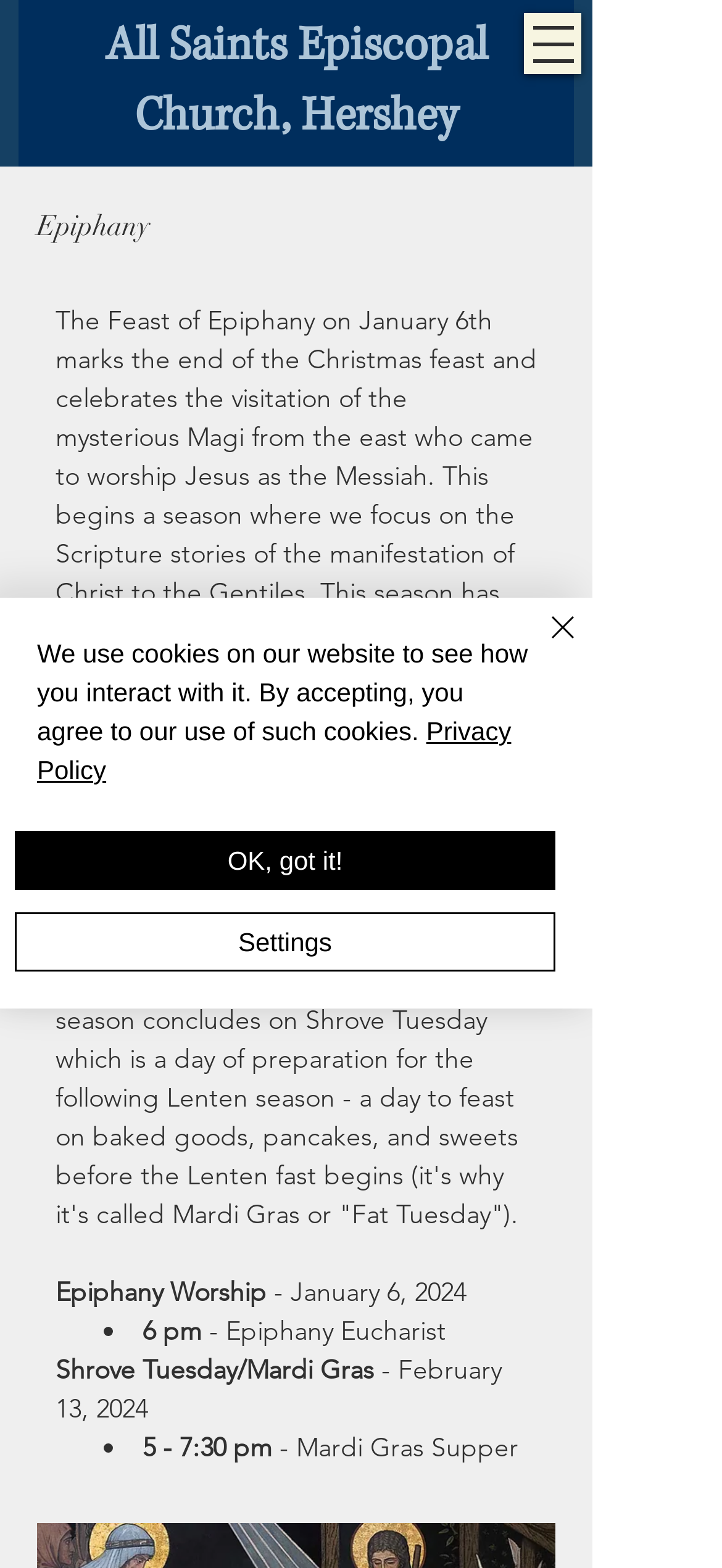Please determine the main heading text of this webpage.

All Saints Episcopal Church, Hershey